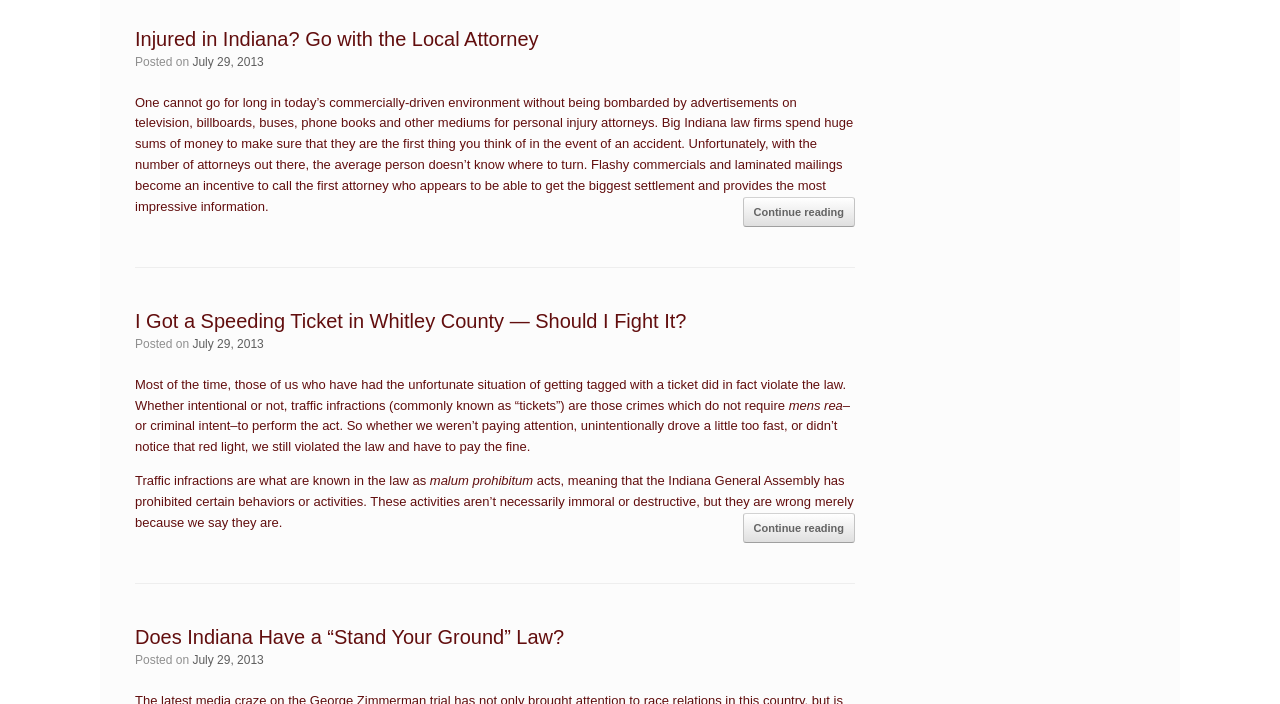Calculate the bounding box coordinates of the UI element given the description: "GRAPES".

None